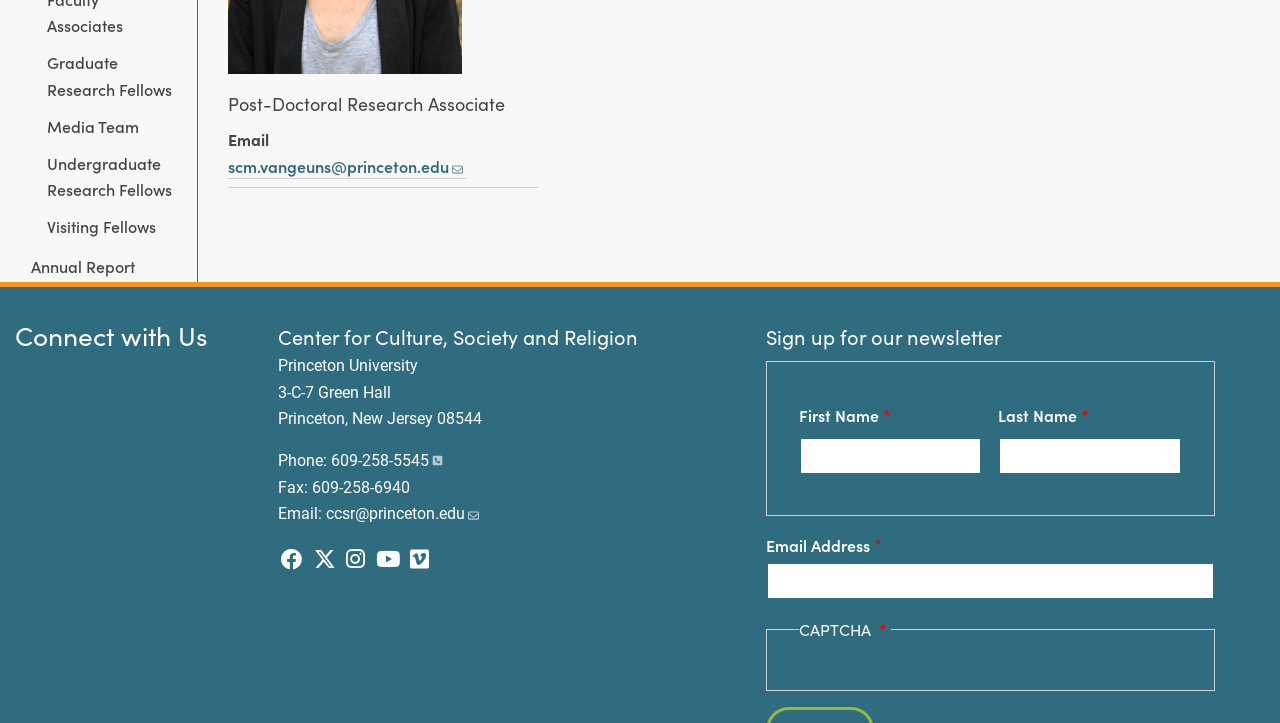Find the bounding box coordinates for the UI element whose description is: "Visiting Fellows". The coordinates should be four float numbers between 0 and 1, in the format [left, top, right, bottom].

[0.024, 0.284, 0.154, 0.333]